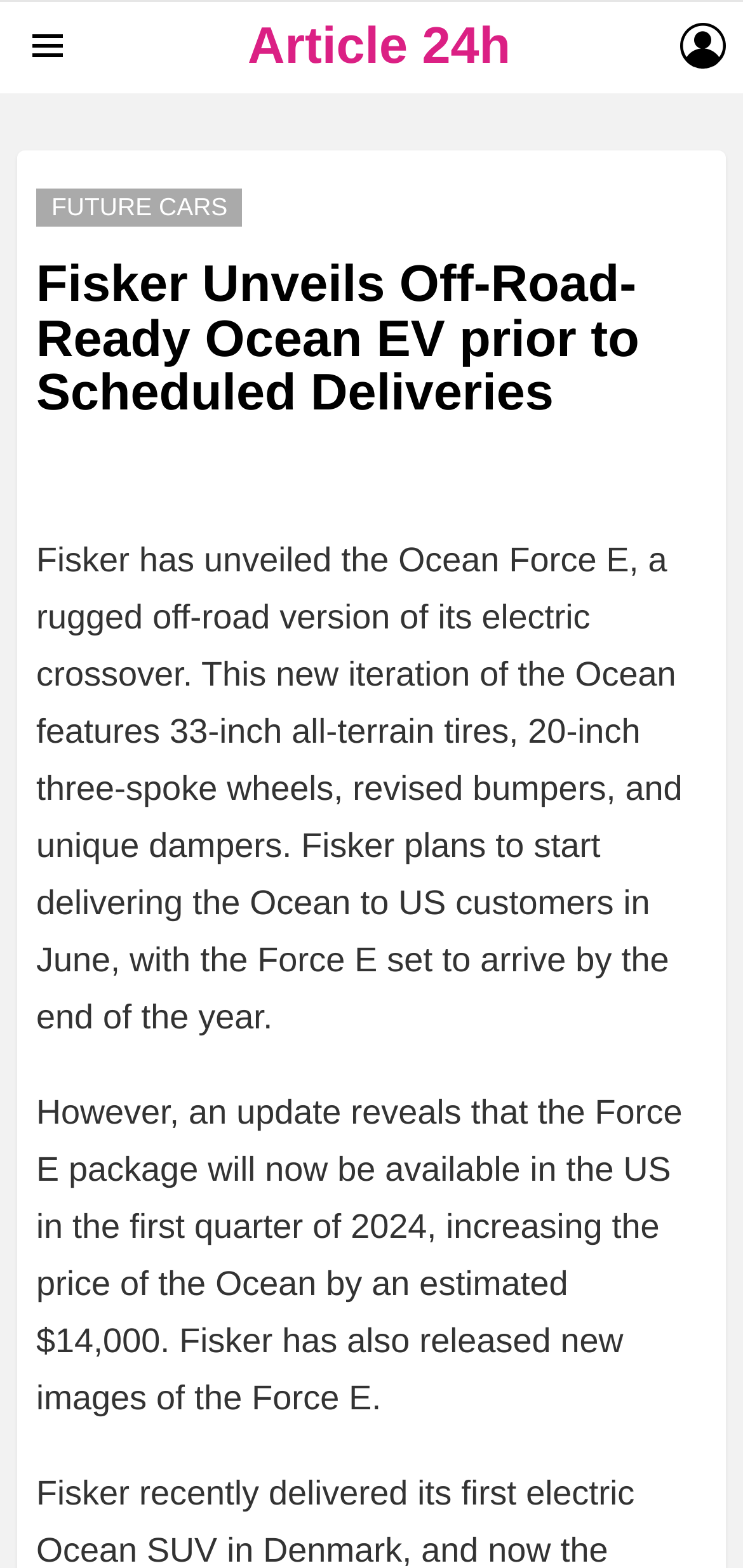When will Fisker start delivering the Ocean to US customers?
Using the image as a reference, answer with just one word or a short phrase.

June